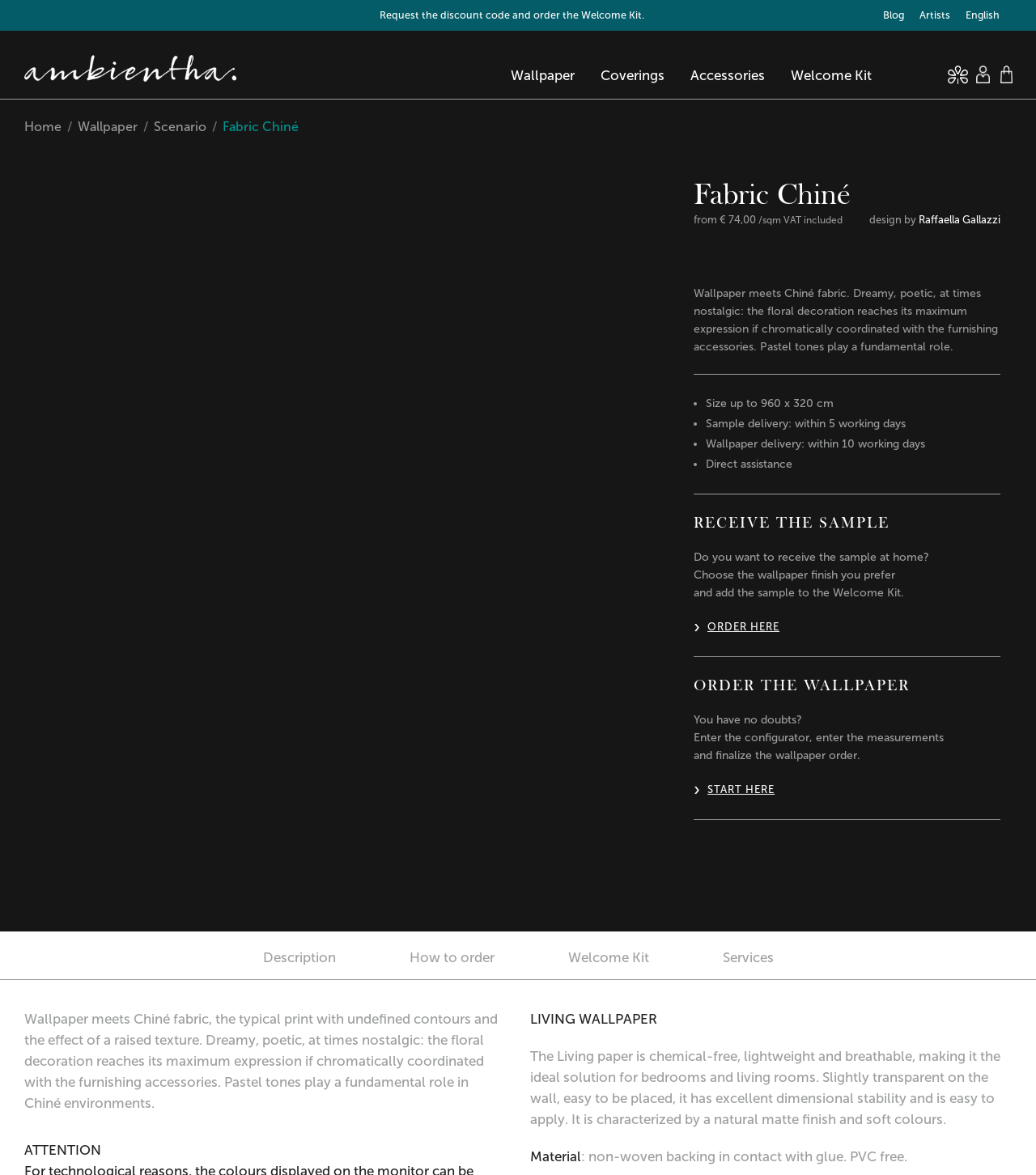Extract the bounding box coordinates of the UI element described by: "Home". The coordinates should include four float numbers ranging from 0 to 1, e.g., [left, top, right, bottom].

[0.023, 0.101, 0.059, 0.116]